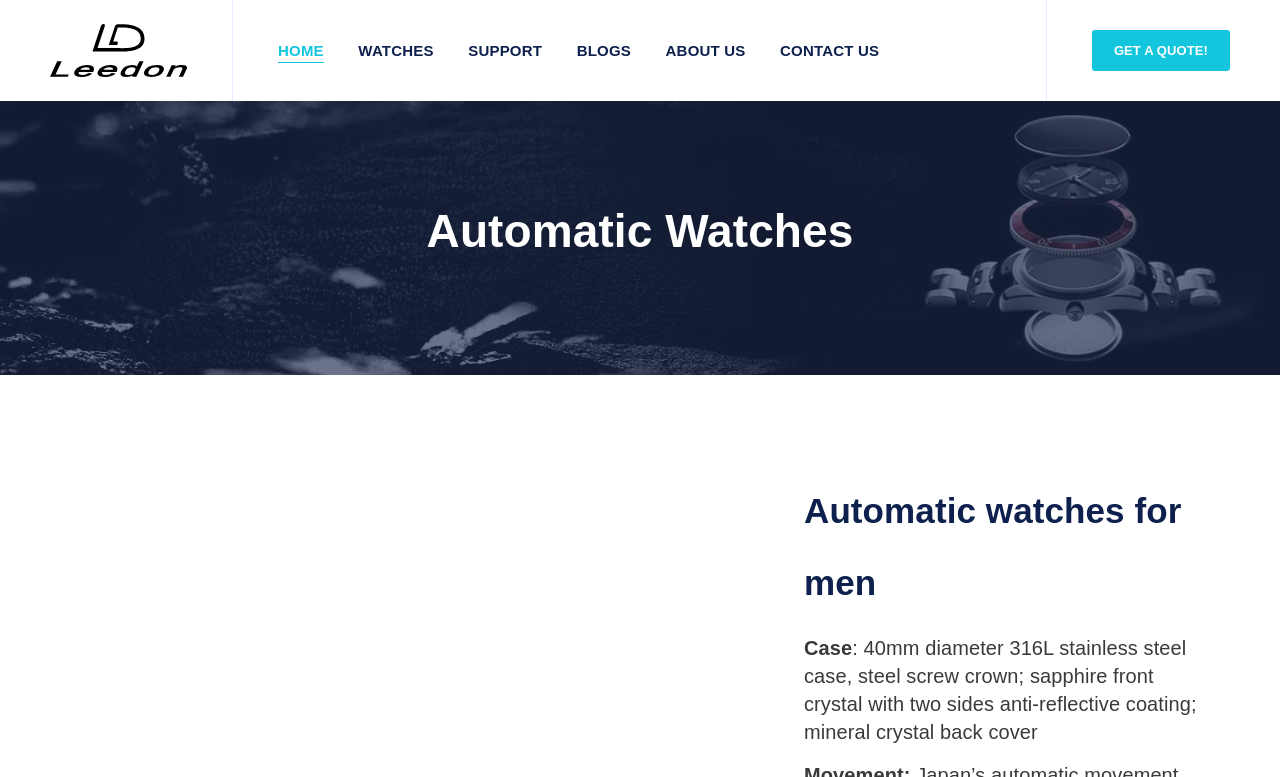Use a single word or phrase to answer this question: 
How many links are in the top navigation bar?

6